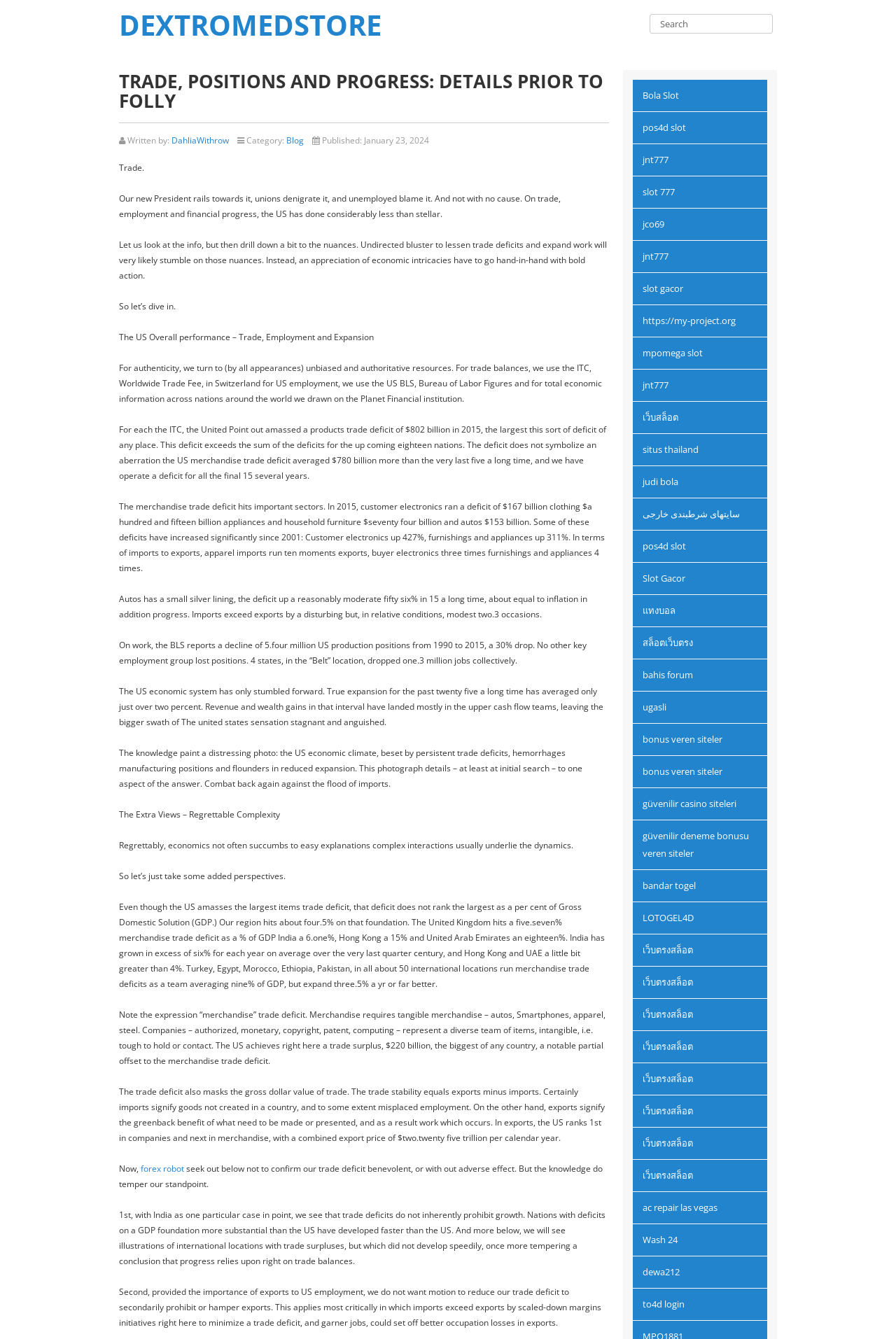What is the trade deficit of the United States in 2015?
Please provide a detailed answer to the question.

The trade deficit of the United States in 2015 can be determined by looking at the static text element with the text 'For each the ITC, the United Point out amassed a products trade deficit of $802 billion in 2015...'.